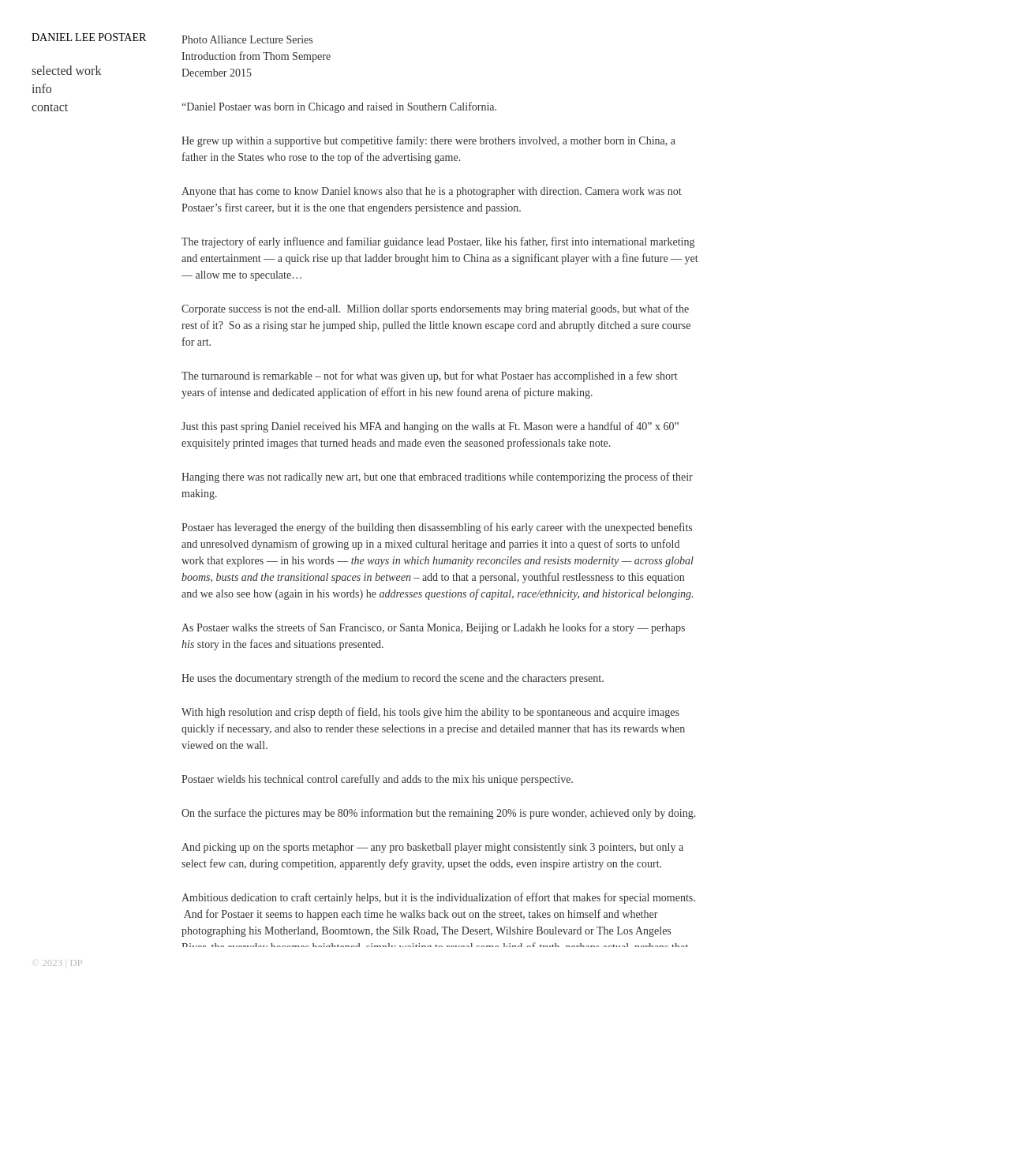Refer to the screenshot and give an in-depth answer to this question: What is the copyright year mentioned on the webpage?

The webpage has a footer section that mentions the copyright year as 2023, along with the initials 'DP'.